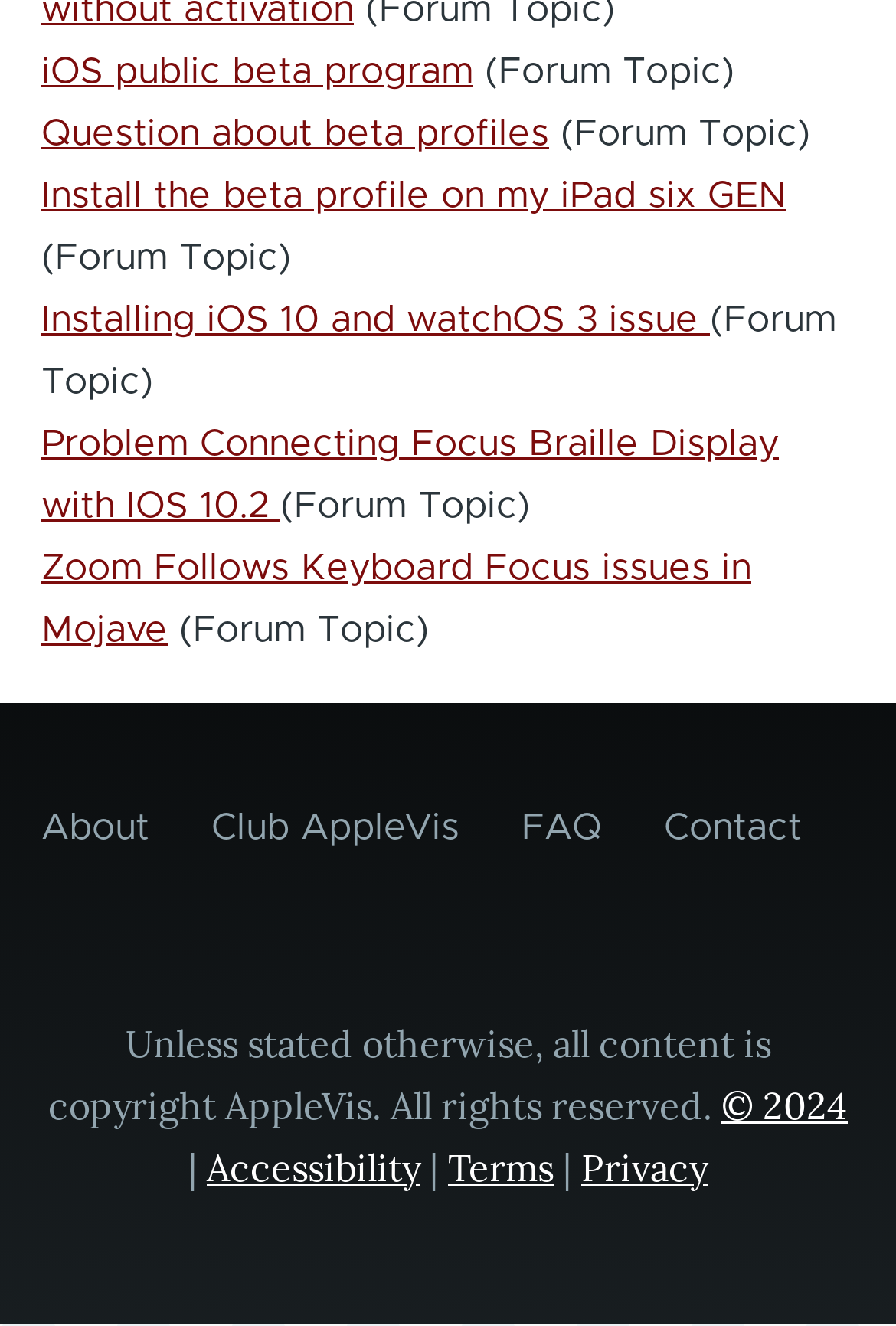Provide the bounding box coordinates of the HTML element described by the text: "Accessibility".

[0.231, 0.863, 0.469, 0.898]